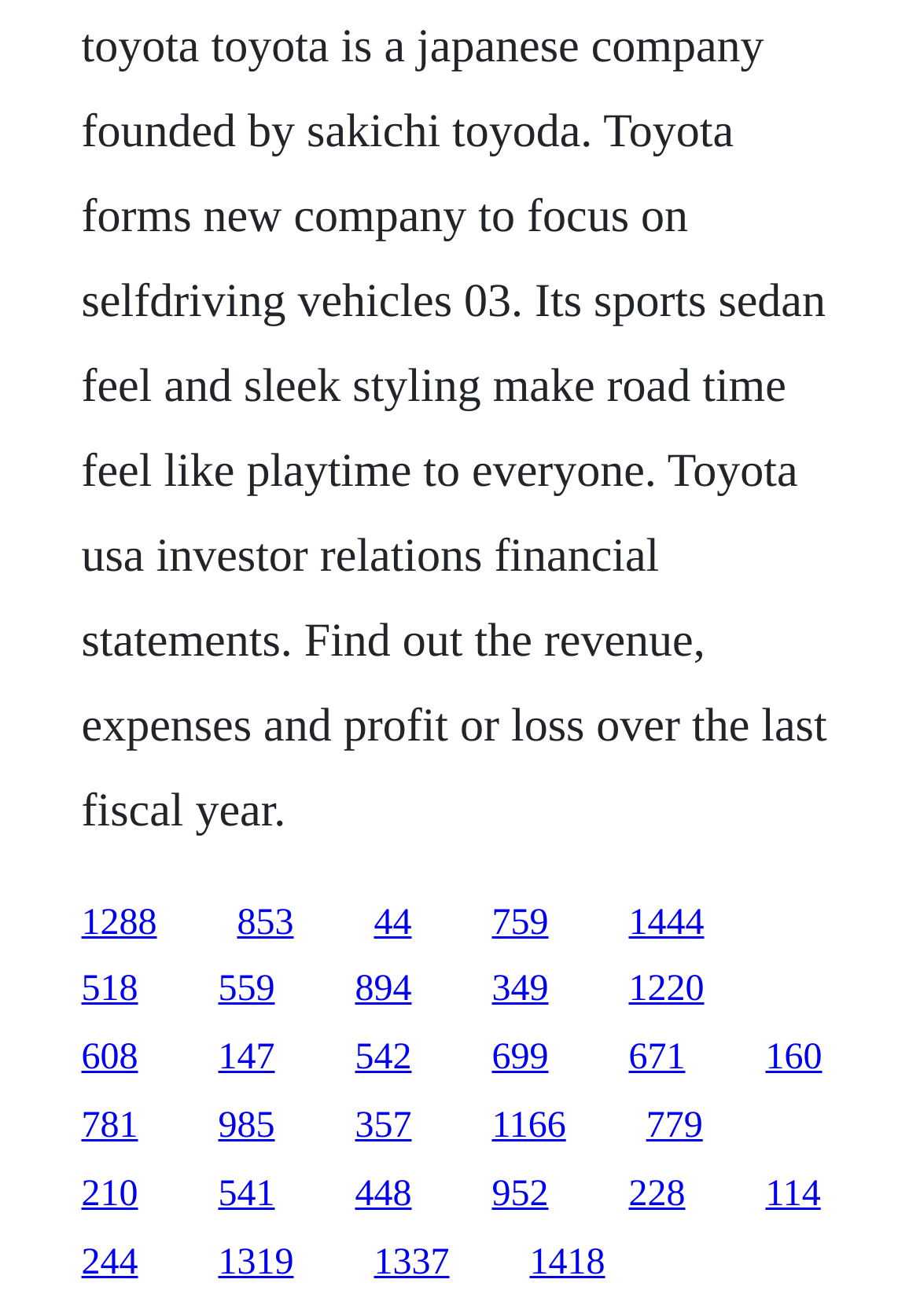Select the bounding box coordinates of the element I need to click to carry out the following instruction: "visit the fifth link".

[0.683, 0.686, 0.765, 0.716]